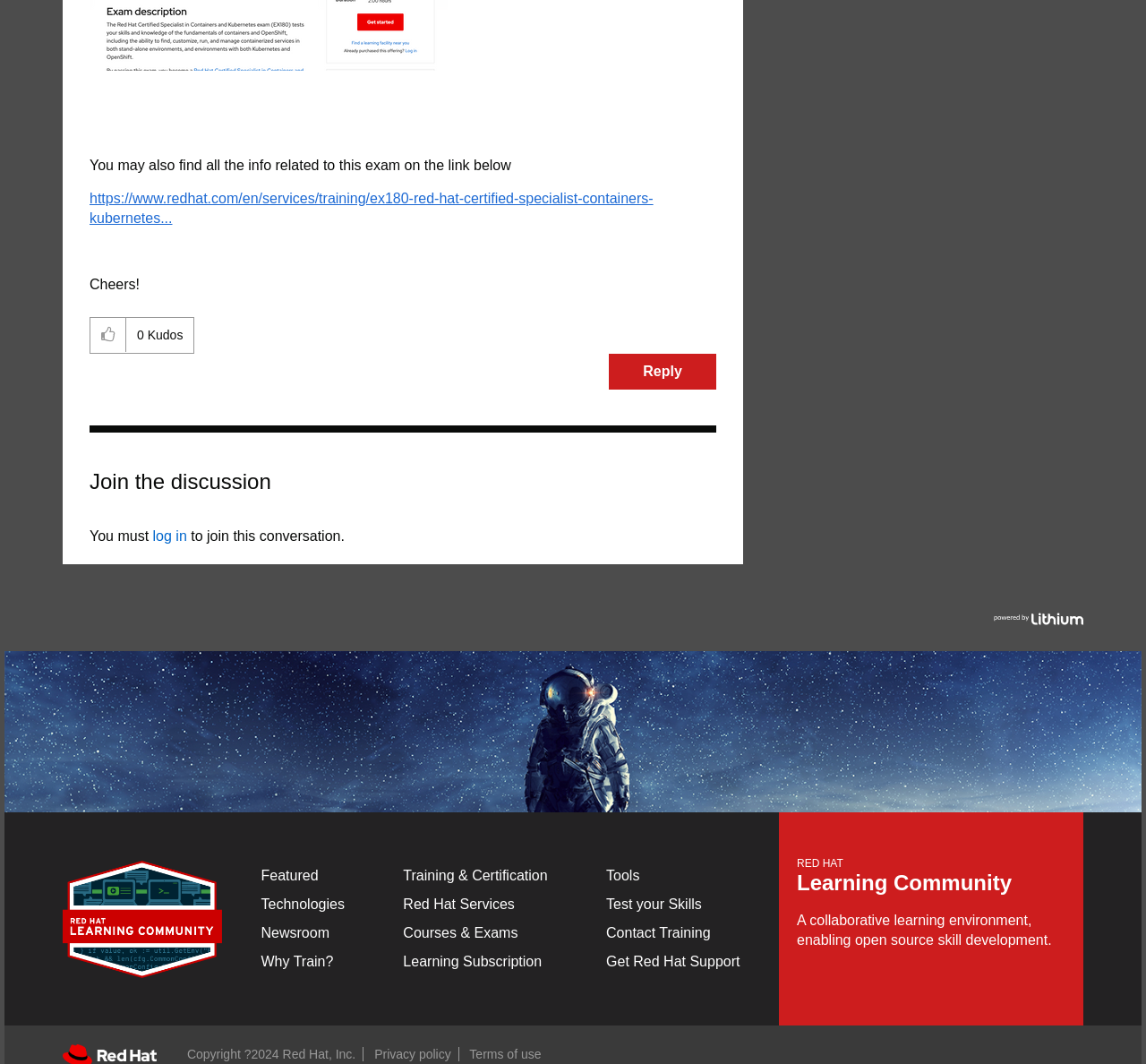Can you give a comprehensive explanation to the question given the content of the image?
How many kudos does the post have?

I looked at the static text element with the text '0' inside the generic element with the text 'The total number of kudos this post has received.', which suggests that the post has 0 kudos.